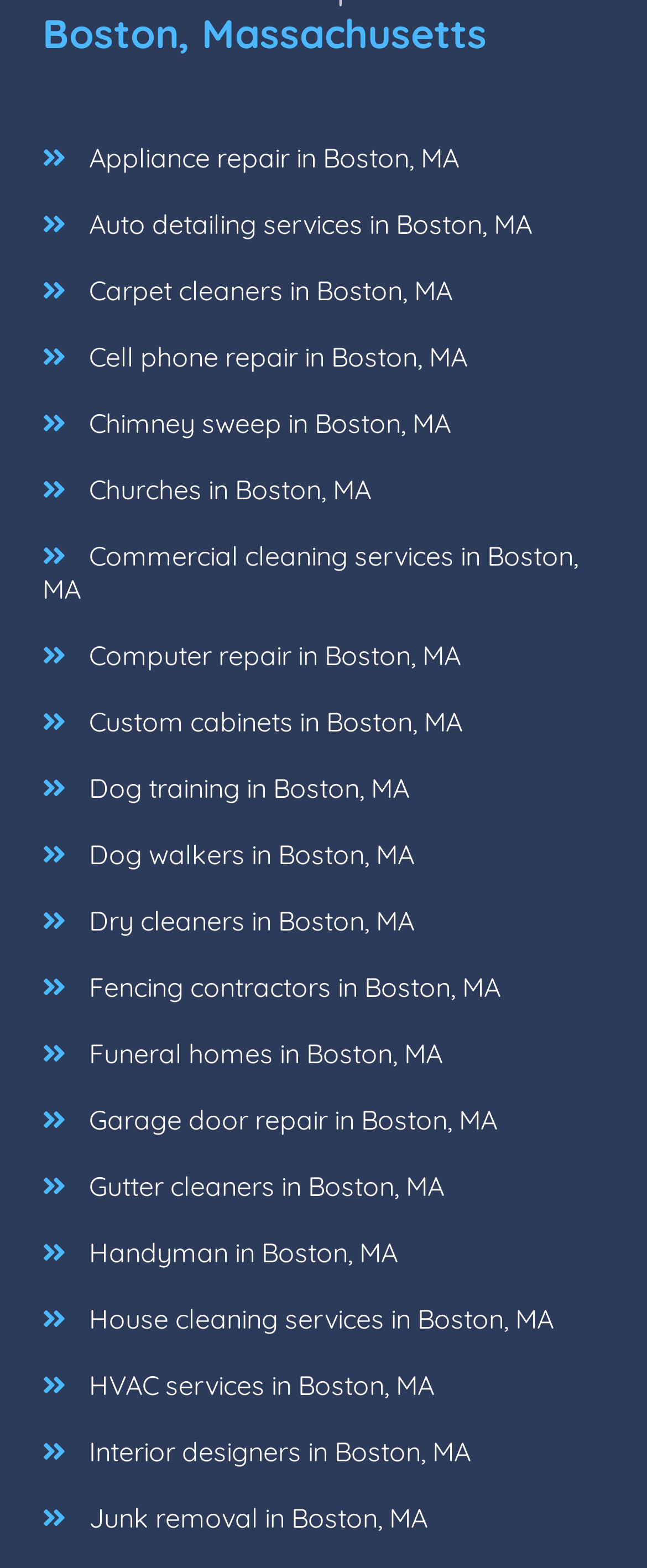What is the category of the 'Churches in Boston, MA' link?
Give a comprehensive and detailed explanation for the question.

I inferred the category by analyzing the text 'Churches in Boston, MA' which is a link with a bounding box coordinate of [0.102, 0.291, 0.599, 0.333]. This suggests that the link is related to religious services.